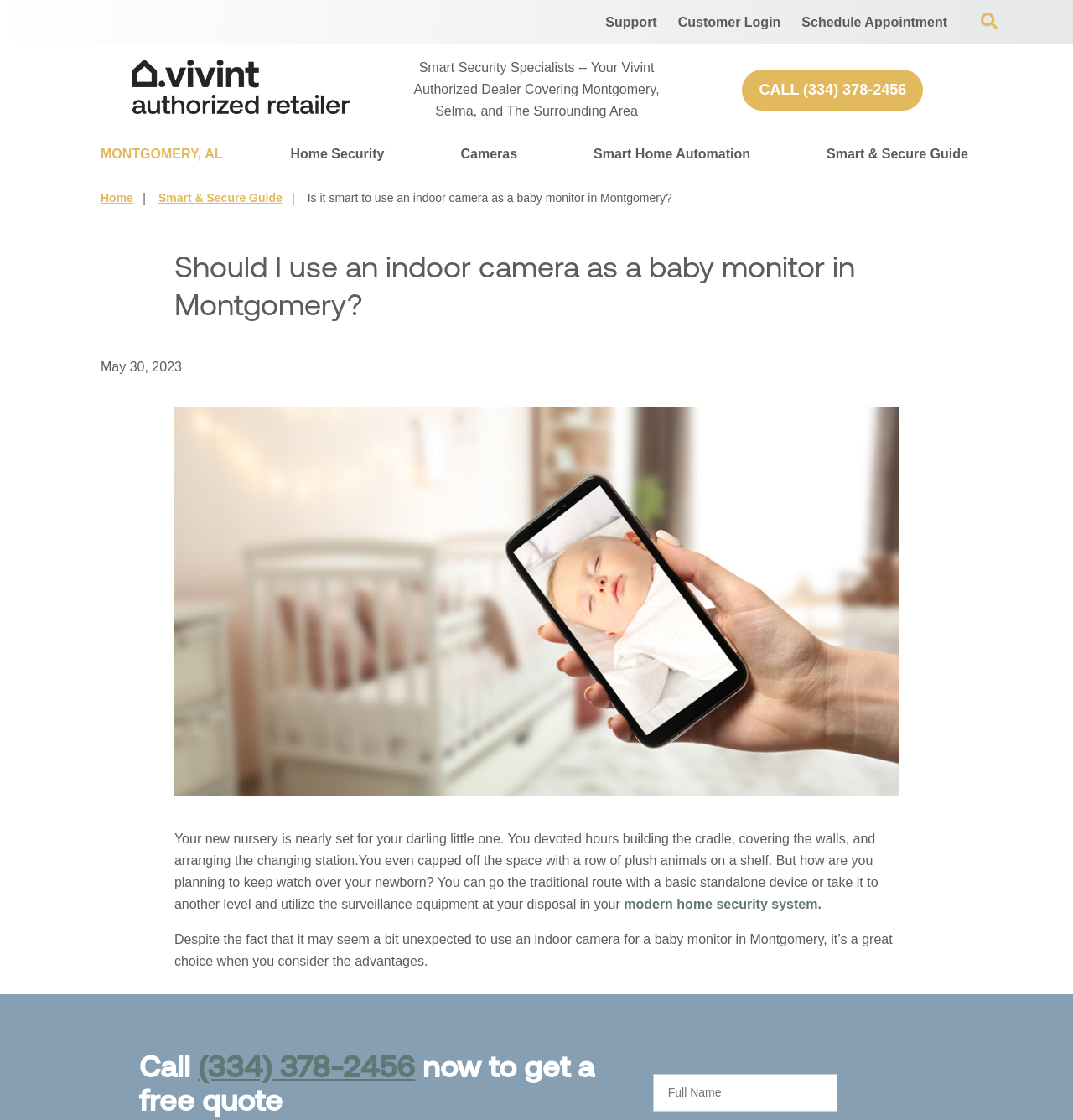Answer the question using only a single word or phrase: 
What is the advantage of using a modern home security system for baby monitoring?

Surveillance equipment